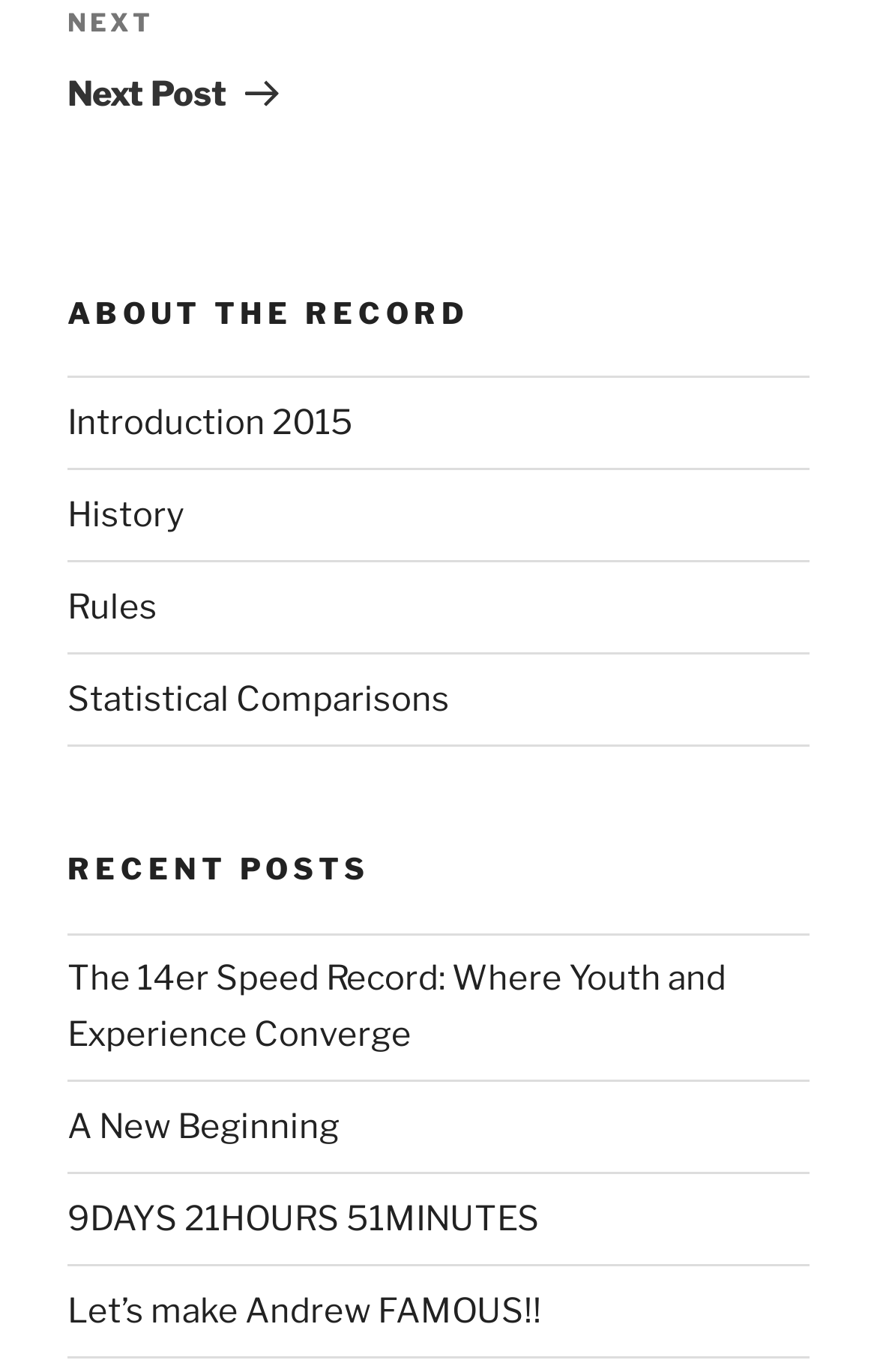Please identify the bounding box coordinates for the region that you need to click to follow this instruction: "Get help and support".

None